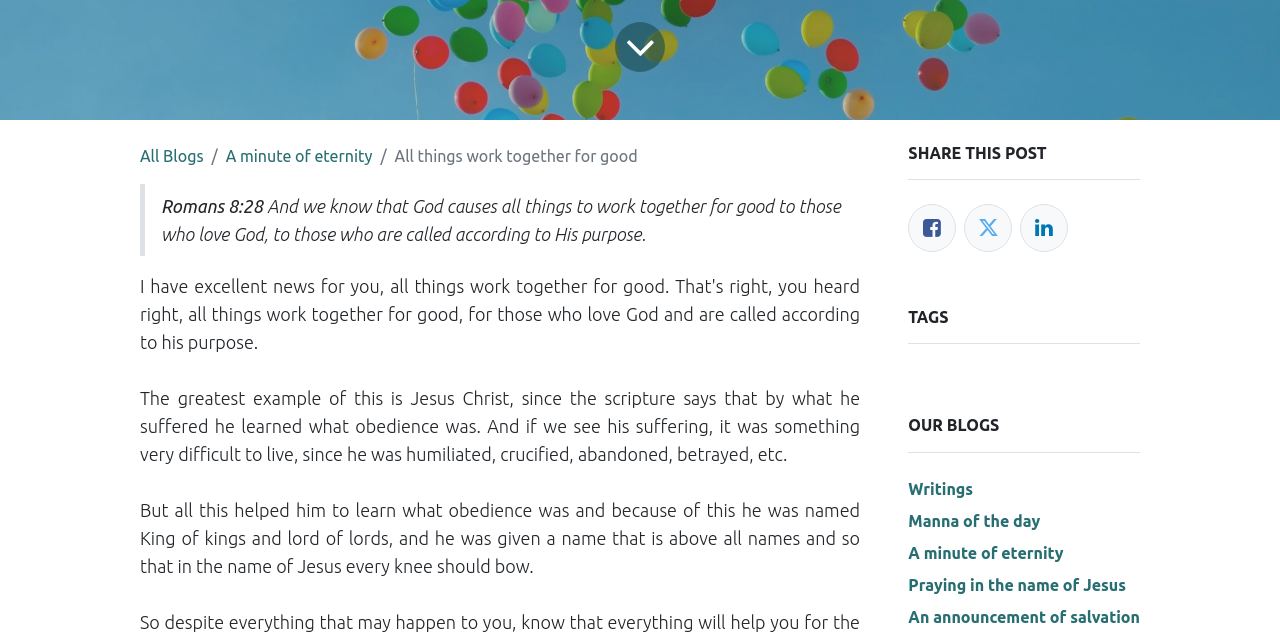From the webpage screenshot, predict the bounding box of the UI element that matches this description: "Perennials".

None